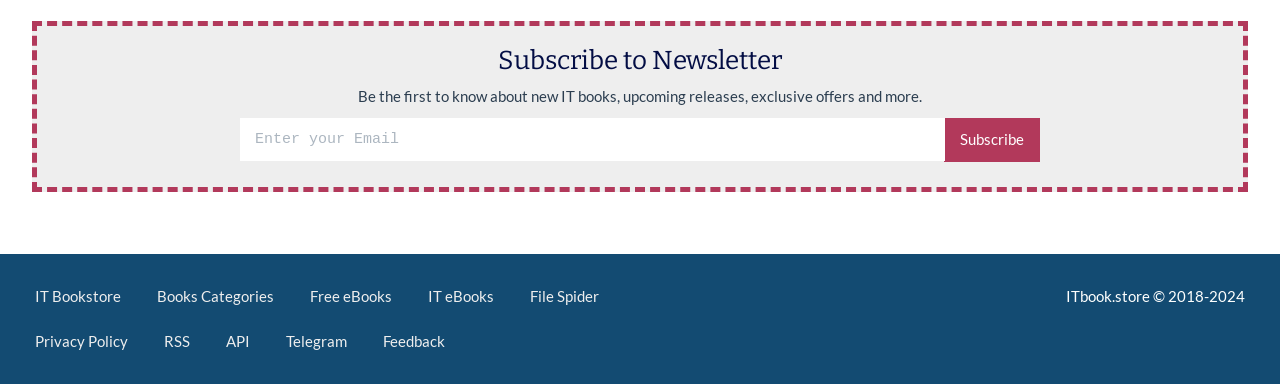What type of books are featured on this website?
Give a thorough and detailed response to the question.

The website has a link 'IT Bookstore' and another link 'IT eBooks', suggesting that the website is focused on IT-related books and eBooks.